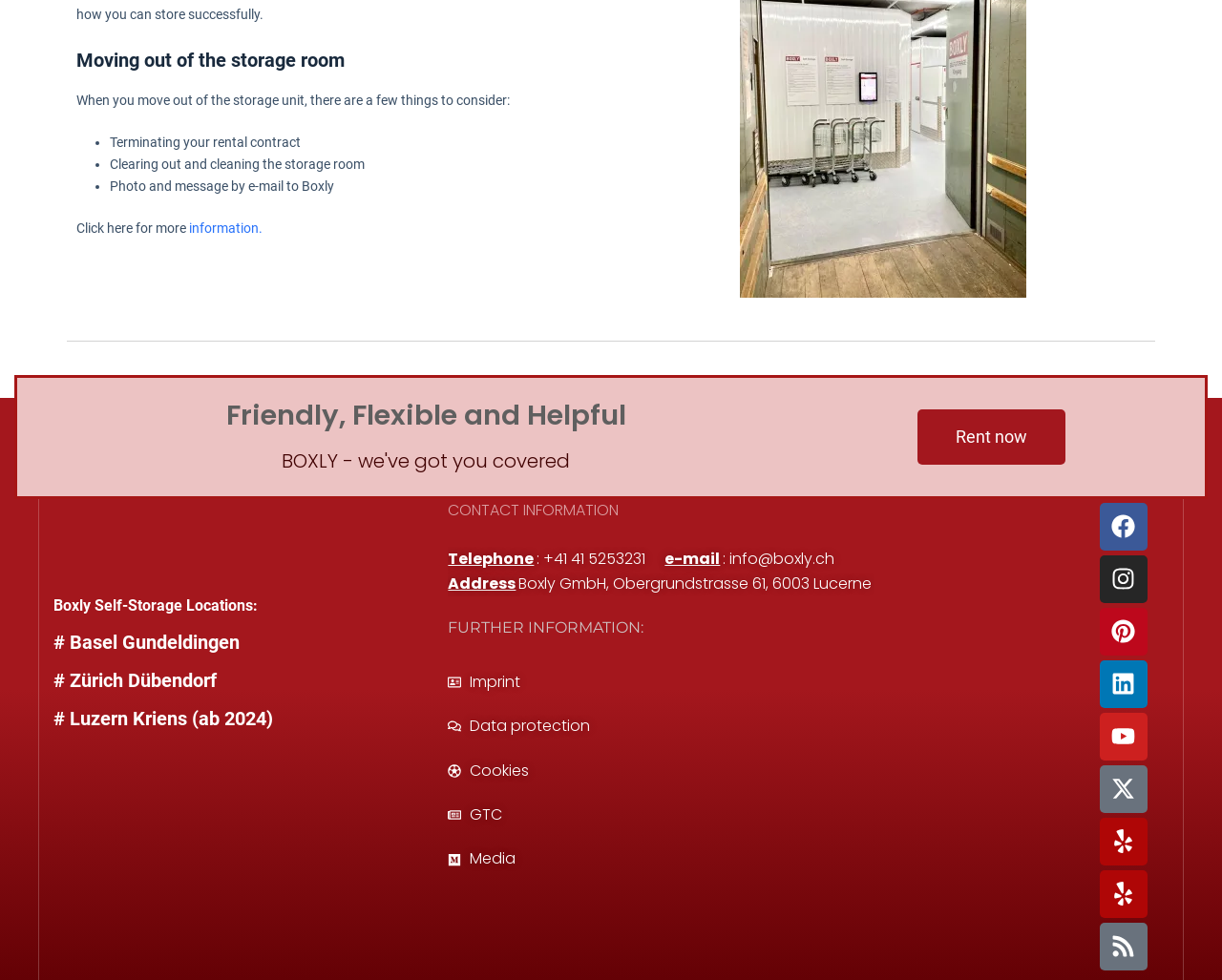Could you indicate the bounding box coordinates of the region to click in order to complete this instruction: "Click on 'Rent now'".

[0.751, 0.417, 0.872, 0.474]